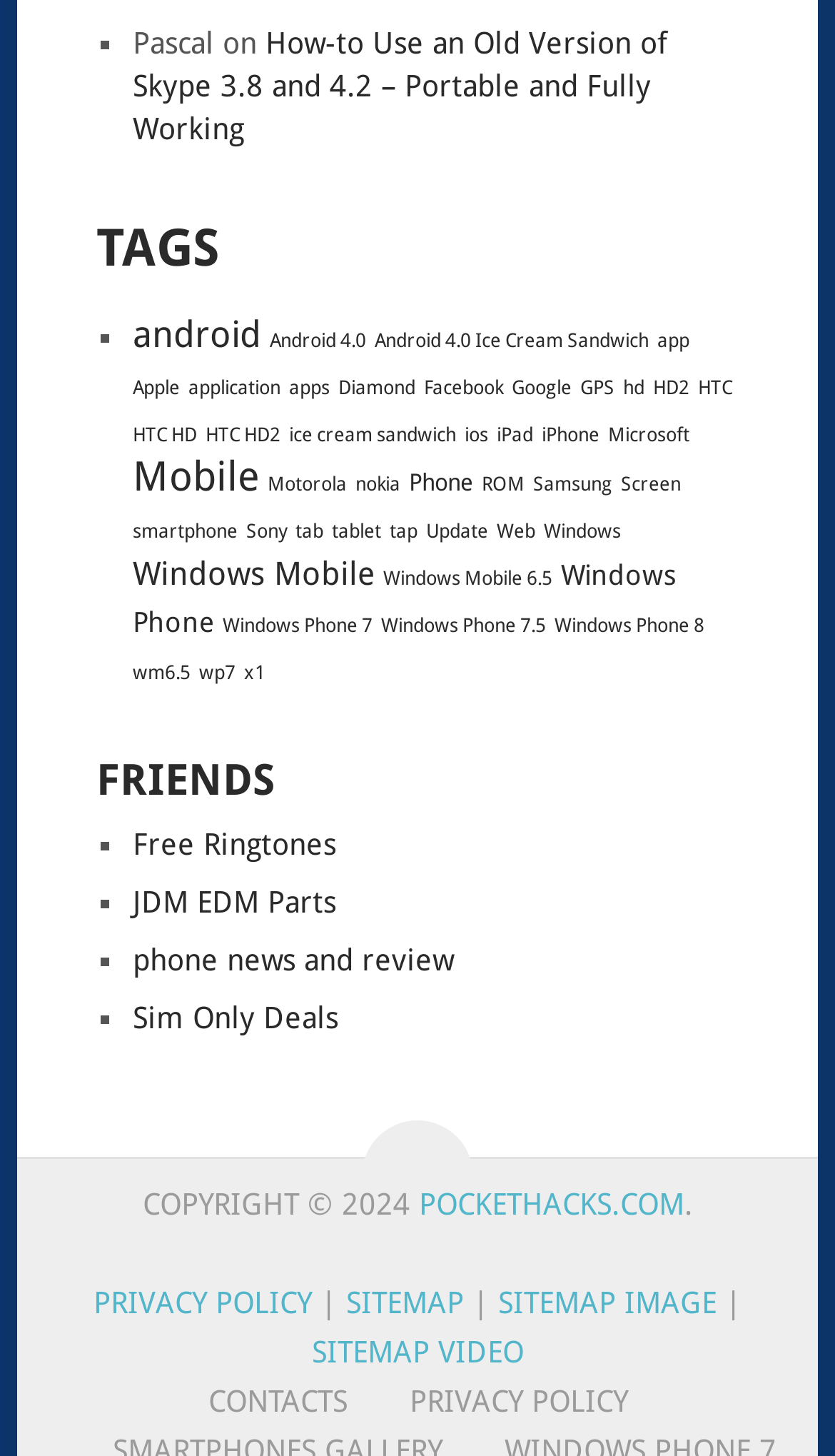What is the category of the first link? Analyze the screenshot and reply with just one word or a short phrase.

TAGS